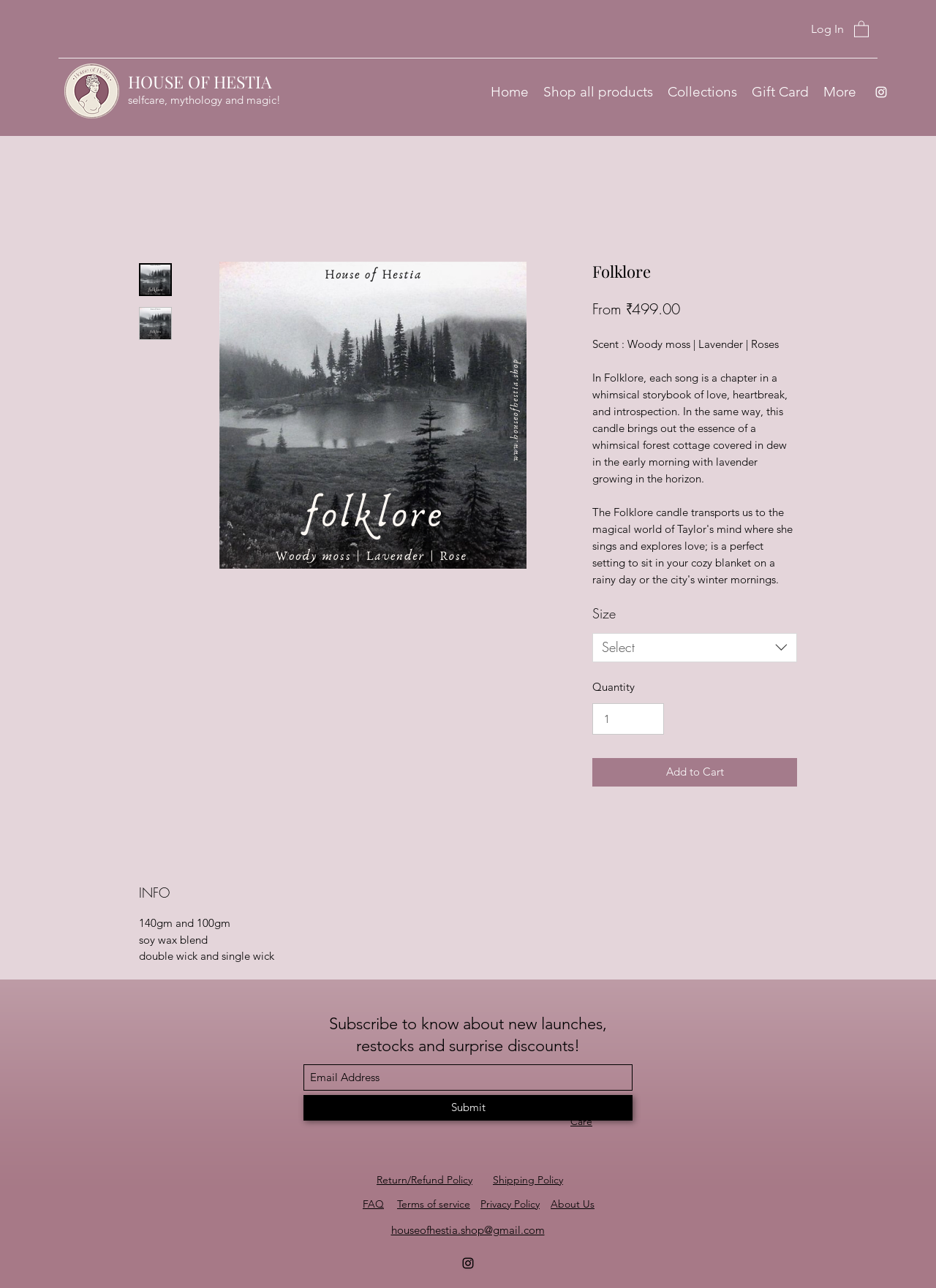Please provide a brief answer to the following inquiry using a single word or phrase:
What is the purpose of the textbox?

Email Address